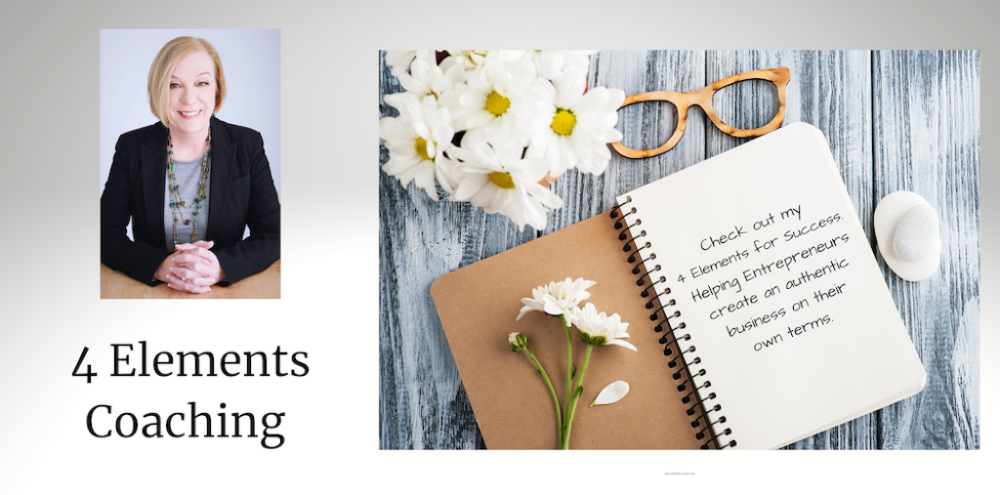Provide a one-word or short-phrase response to the question:
What type of flowers are surrounding the notebook?

White daisies